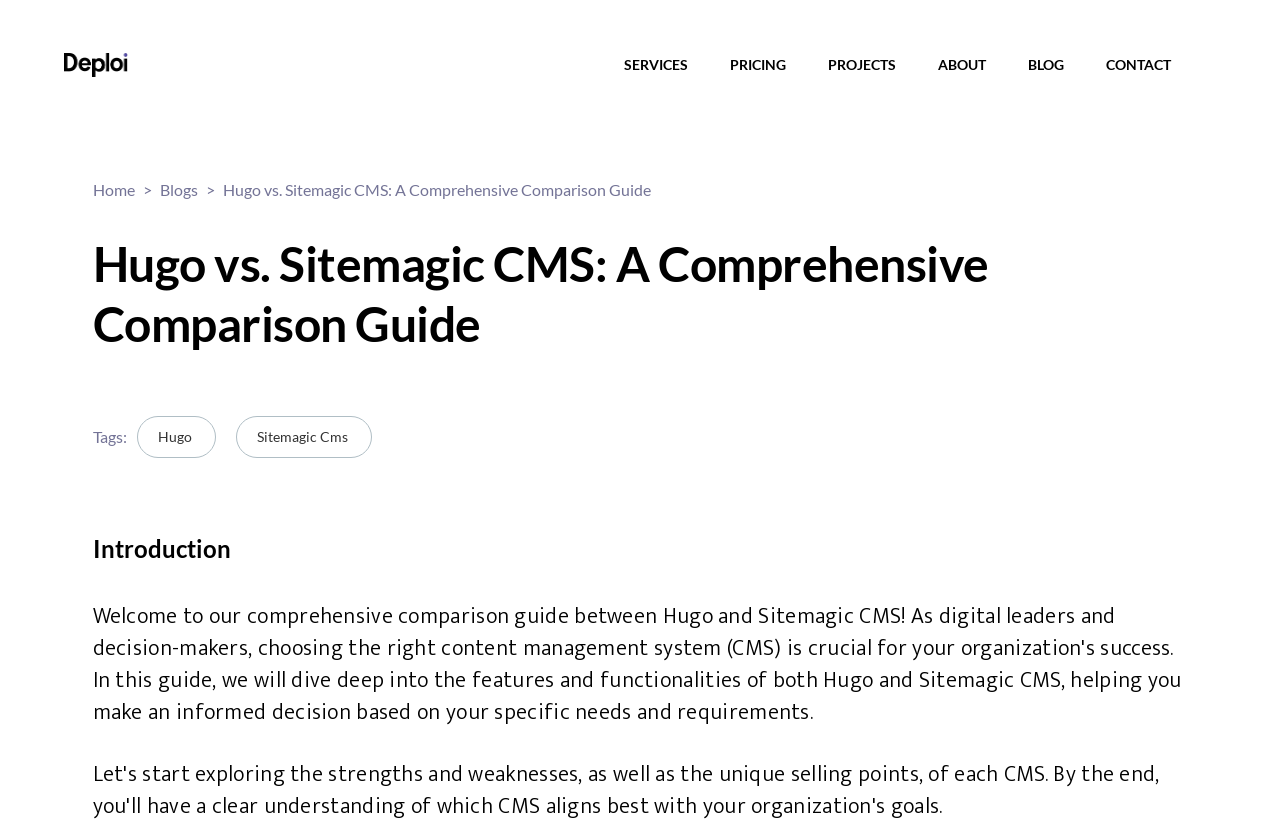Identify the first-level heading on the webpage and generate its text content.

Hugo vs. Sitemagic CMS: A Comprehensive Comparison Guide